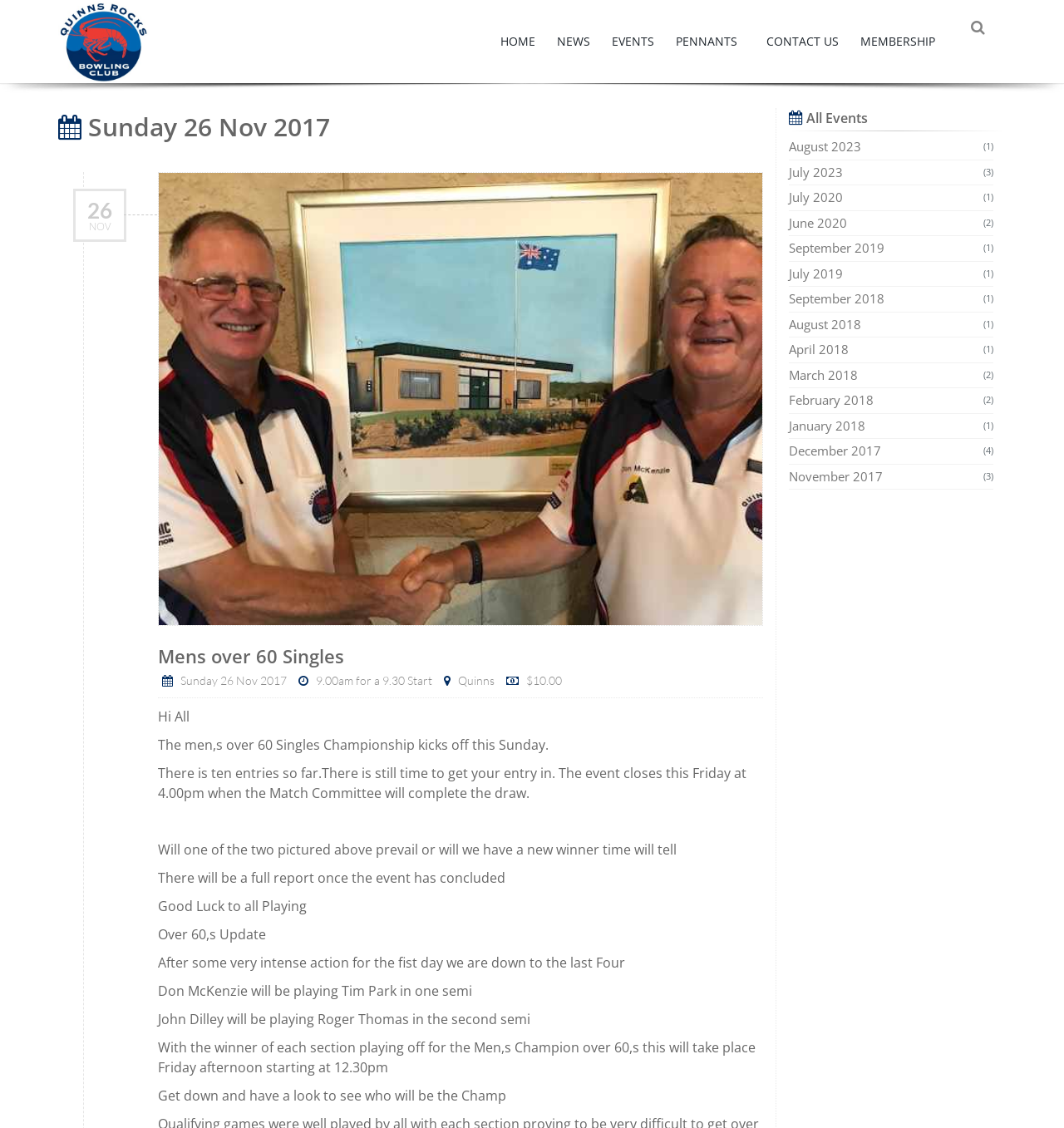Please locate the bounding box coordinates of the region I need to click to follow this instruction: "Contact US".

[0.731, 0.0, 0.815, 0.074]